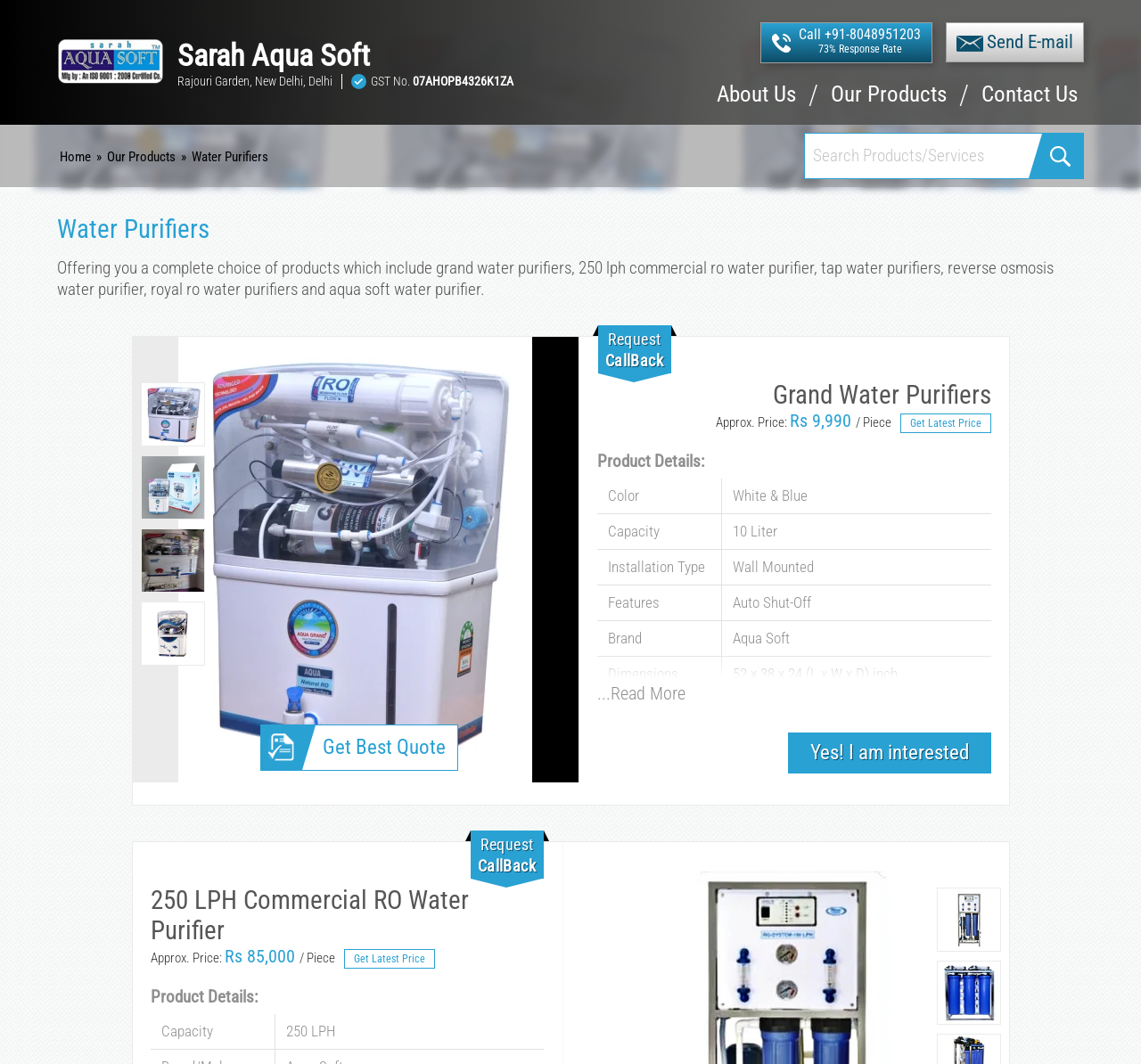Please identify the bounding box coordinates of the area that needs to be clicked to follow this instruction: "Search for products or services".

[0.705, 0.126, 0.902, 0.165]